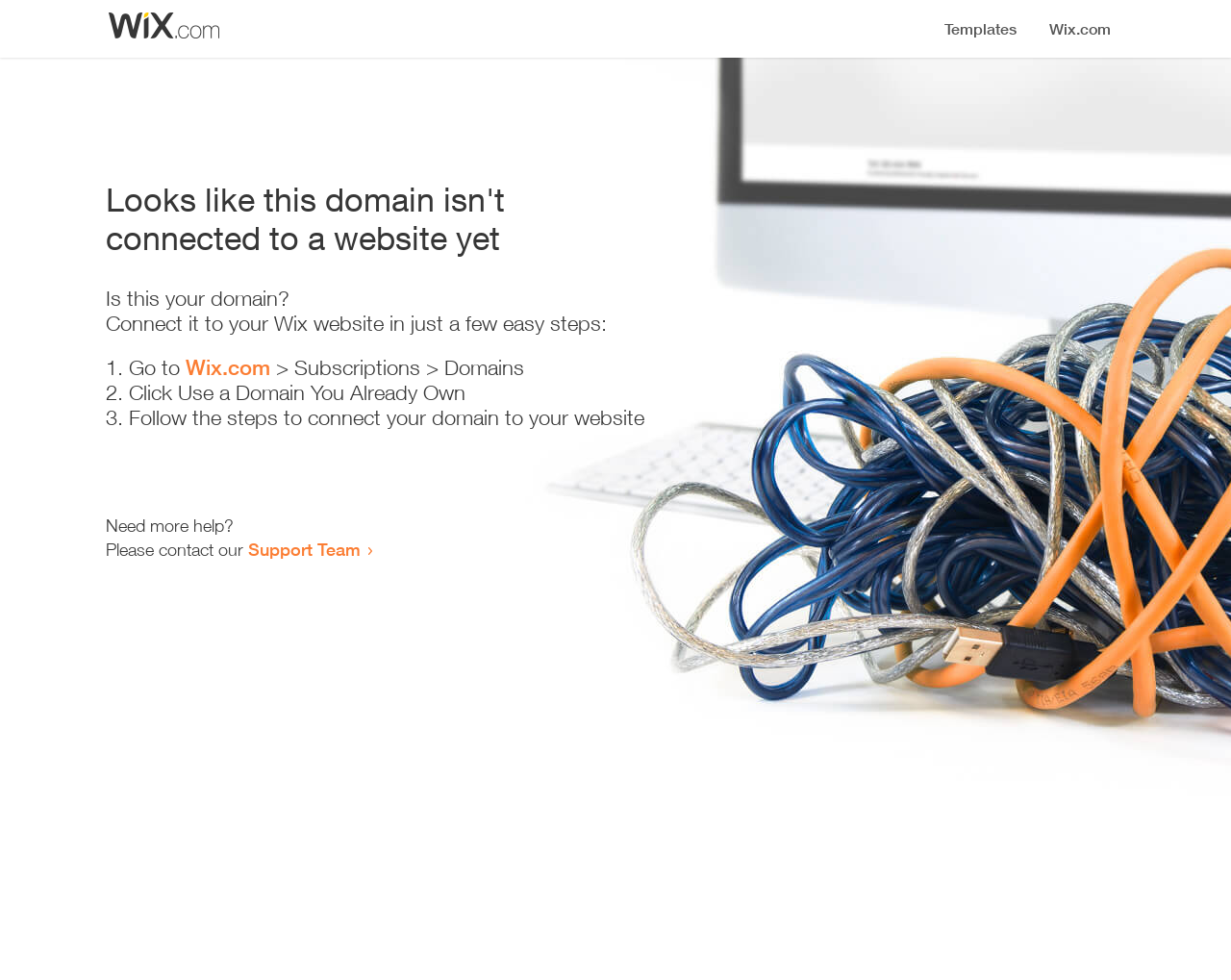Describe all the key features of the webpage in detail.

The webpage appears to be an error page, indicating that a domain is not connected to a website yet. At the top, there is a small image, likely a logo or icon. Below the image, a prominent heading reads "Looks like this domain isn't connected to a website yet". 

Underneath the heading, there is a series of instructions to connect the domain to a Wix website. The instructions are divided into three steps, each marked with a numbered list marker (1., 2., and 3.). The first step involves going to Wix.com, specifically the Subscriptions and Domains section. The second step is to click "Use a Domain You Already Own", and the third step is to follow the instructions to connect the domain to the website.

At the bottom of the page, there is a message asking if the user needs more help, followed by an invitation to contact the Support Team through a link.